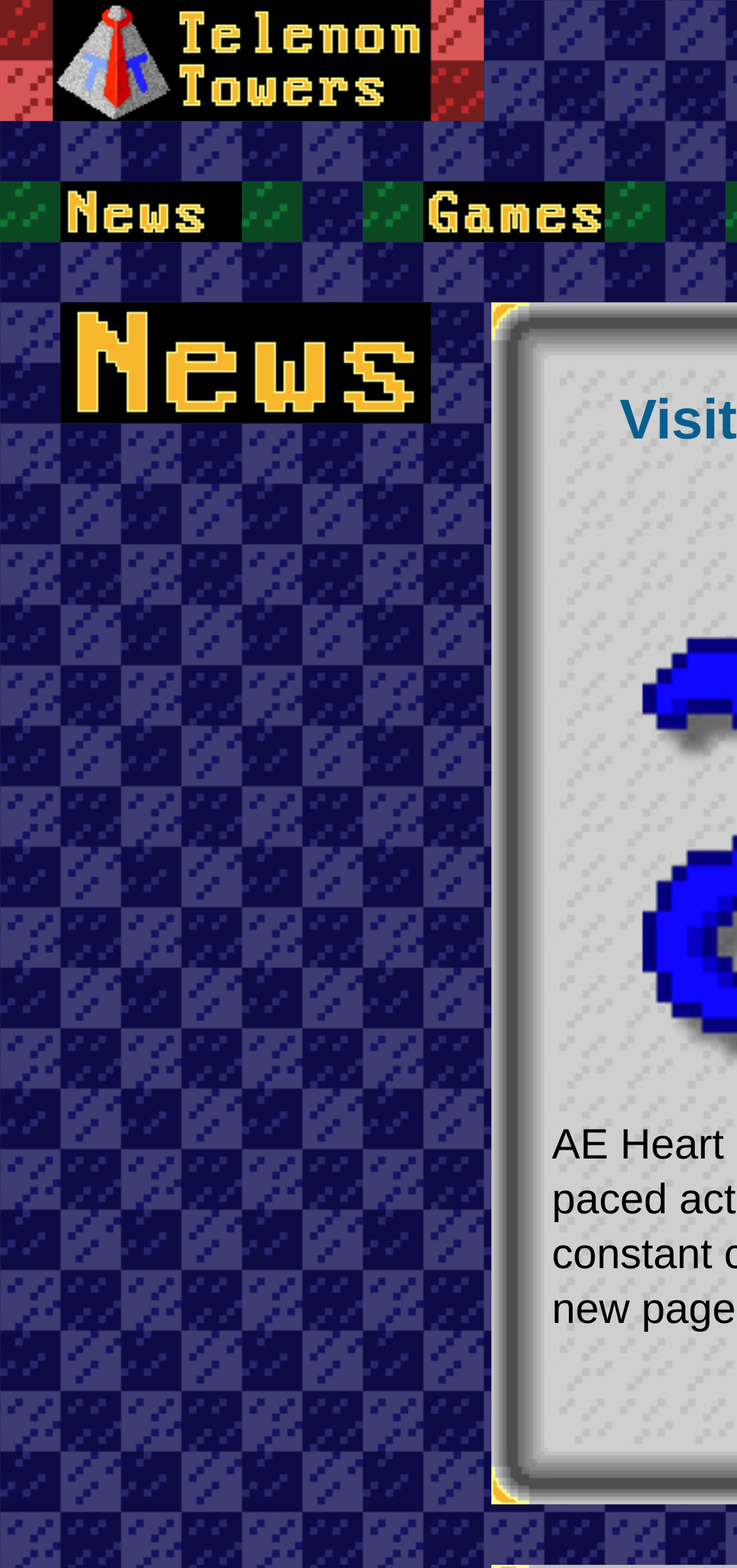Locate the primary heading on the webpage and return its text.

Visit the page for our new game, AE Heart!